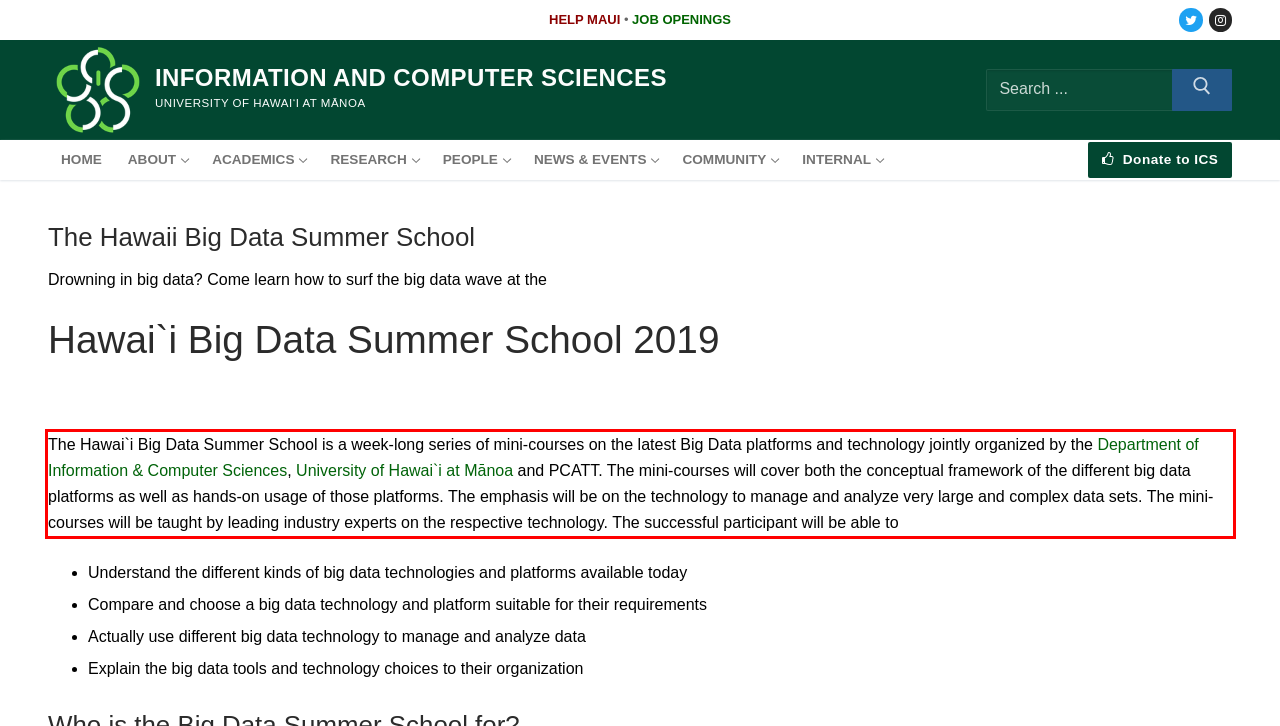Given a screenshot of a webpage containing a red bounding box, perform OCR on the text within this red bounding box and provide the text content.

The Hawai`i Big Data Summer School is a week-long series of mini-courses on the latest Big Data platforms and technology jointly organized by the Department of Information & Computer Sciences, University of Hawai`i at Mānoa and PCATT. The mini-courses will cover both the conceptual framework of the different big data platforms as well as hands-on usage of those platforms. The emphasis will be on the technology to manage and analyze very large and complex data sets. The mini-courses will be taught by leading industry experts on the respective technology. The successful participant will be able to